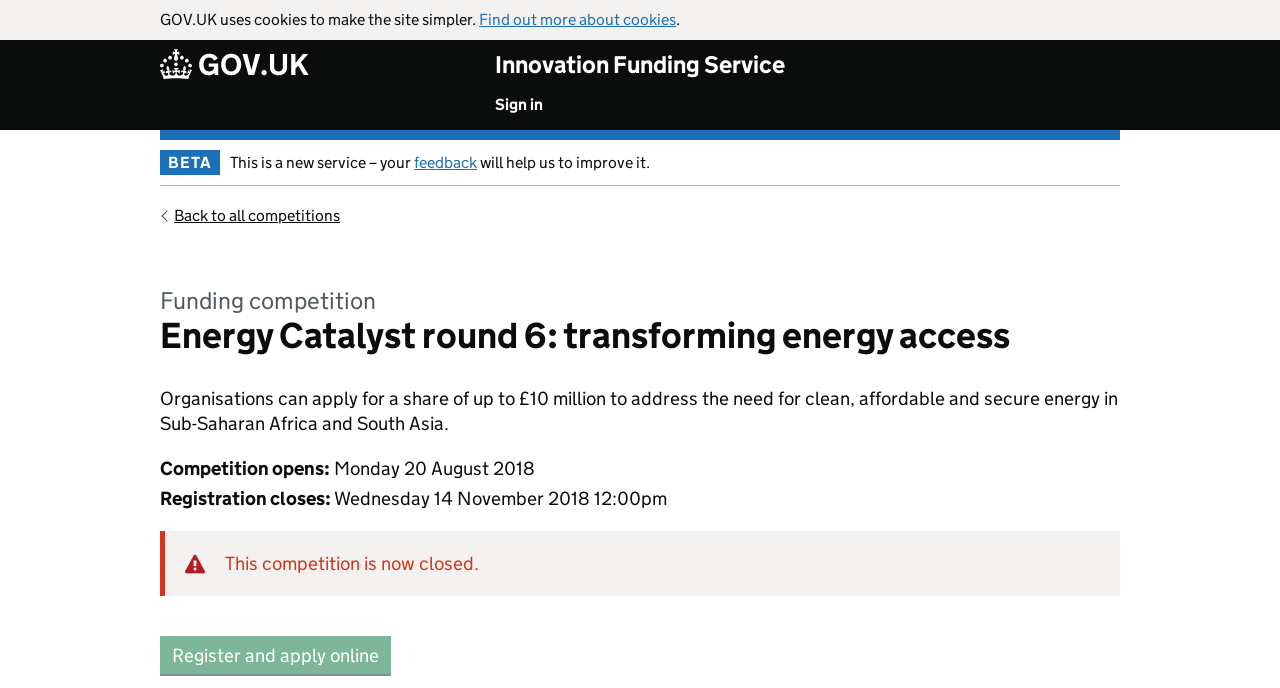Identify the webpage's primary heading and generate its text.

Funding competition
Energy Catalyst round 6: transforming energy access